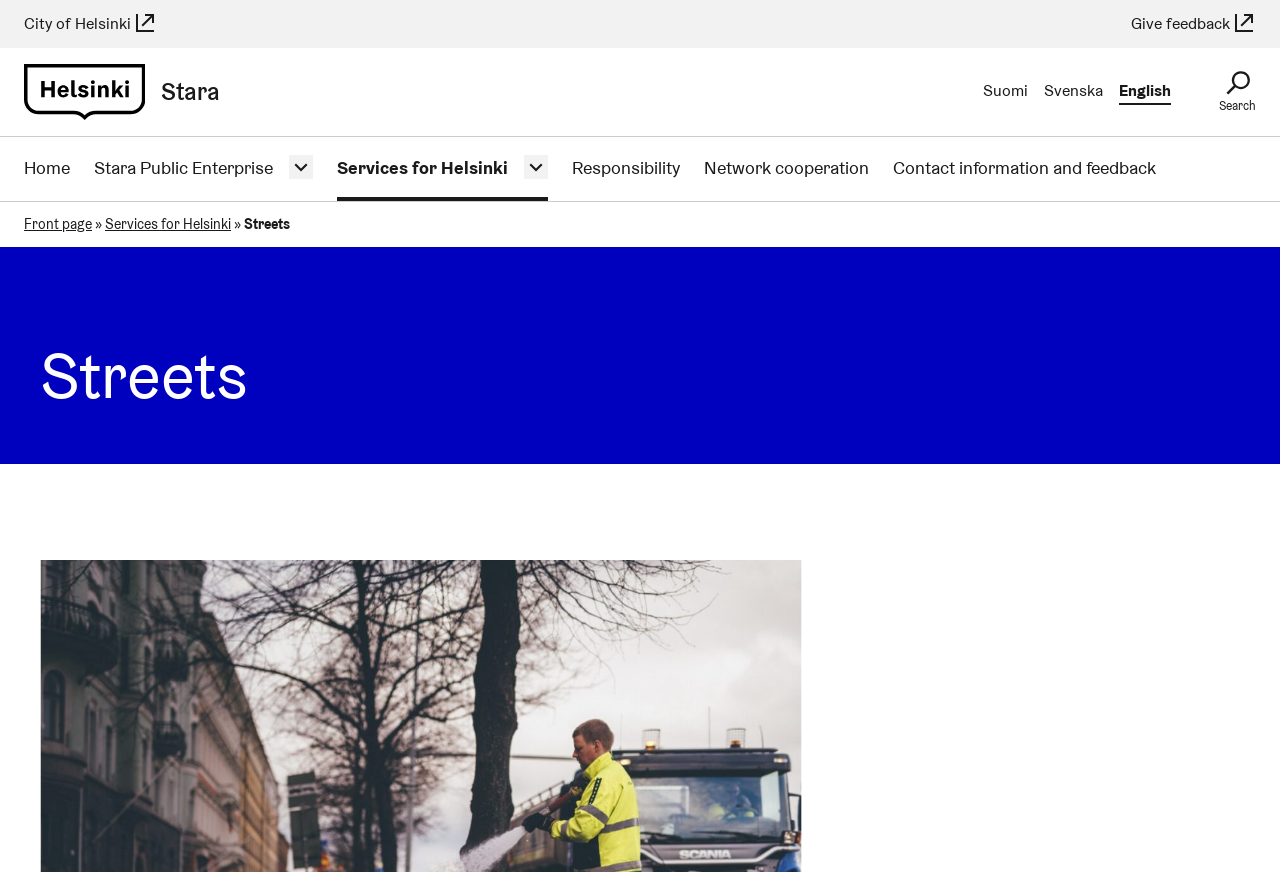What is the name of the public enterprise mentioned on this webpage?
Provide a detailed answer to the question using information from the image.

I found this answer by looking at the link 'Stara Public Enterprise' in the navigation menu, which suggests that it is a public enterprise related to the content of the webpage.